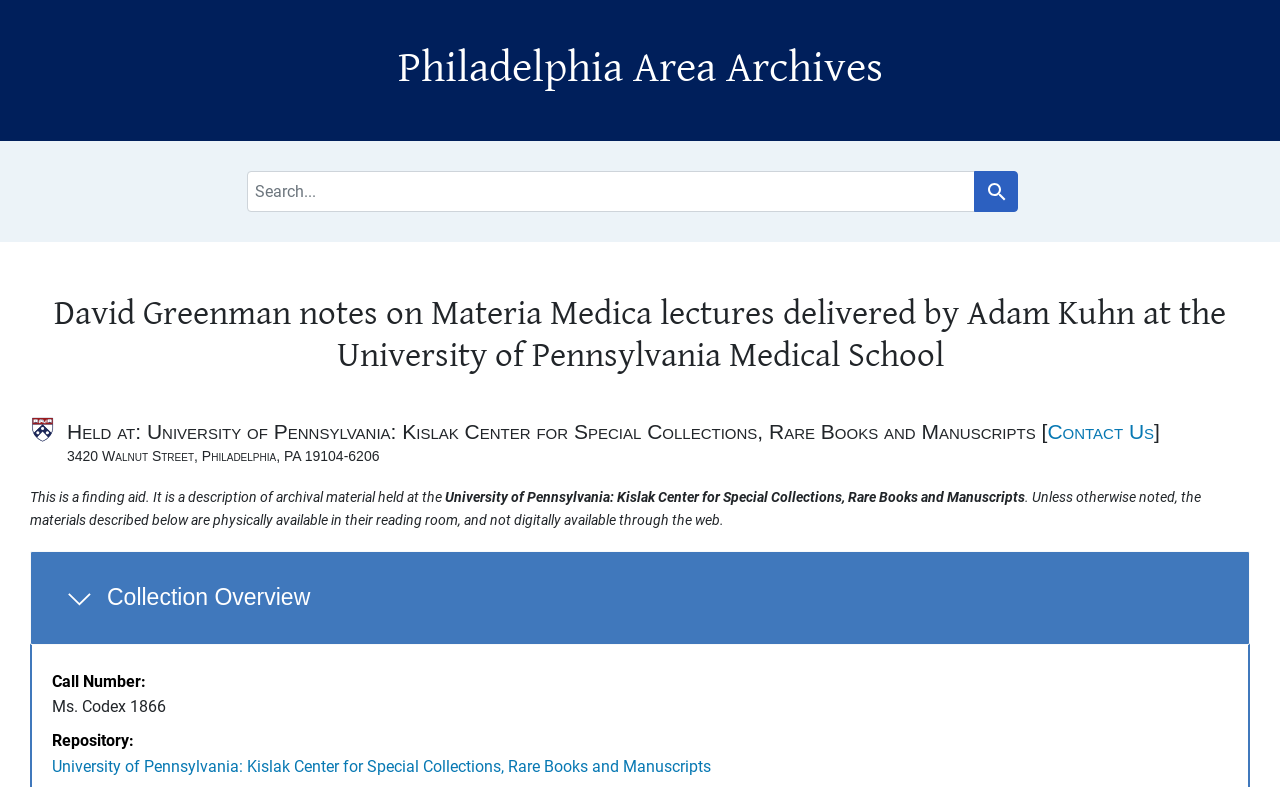Could you provide the bounding box coordinates for the portion of the screen to click to complete this instruction: "View delta 8 gummies page"?

None